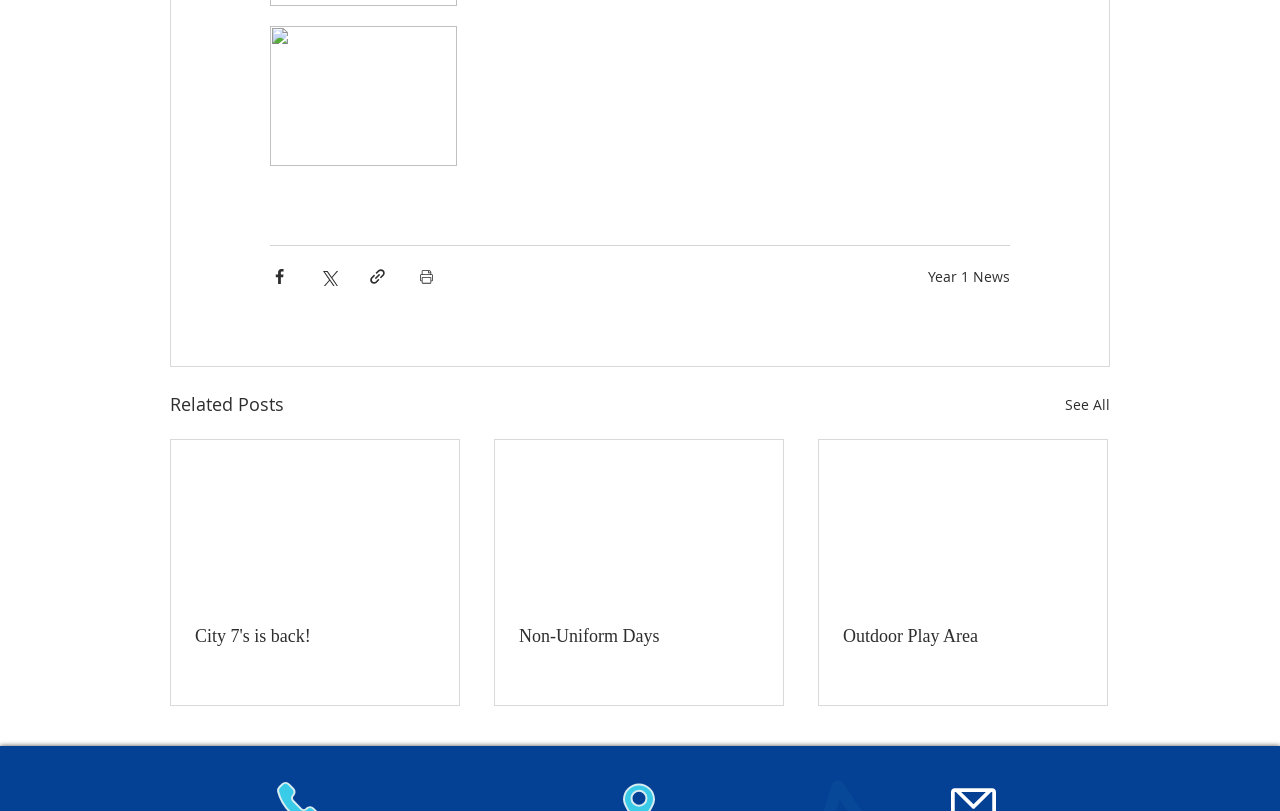What is the category of the news?
Based on the screenshot, respond with a single word or phrase.

Year 1 News